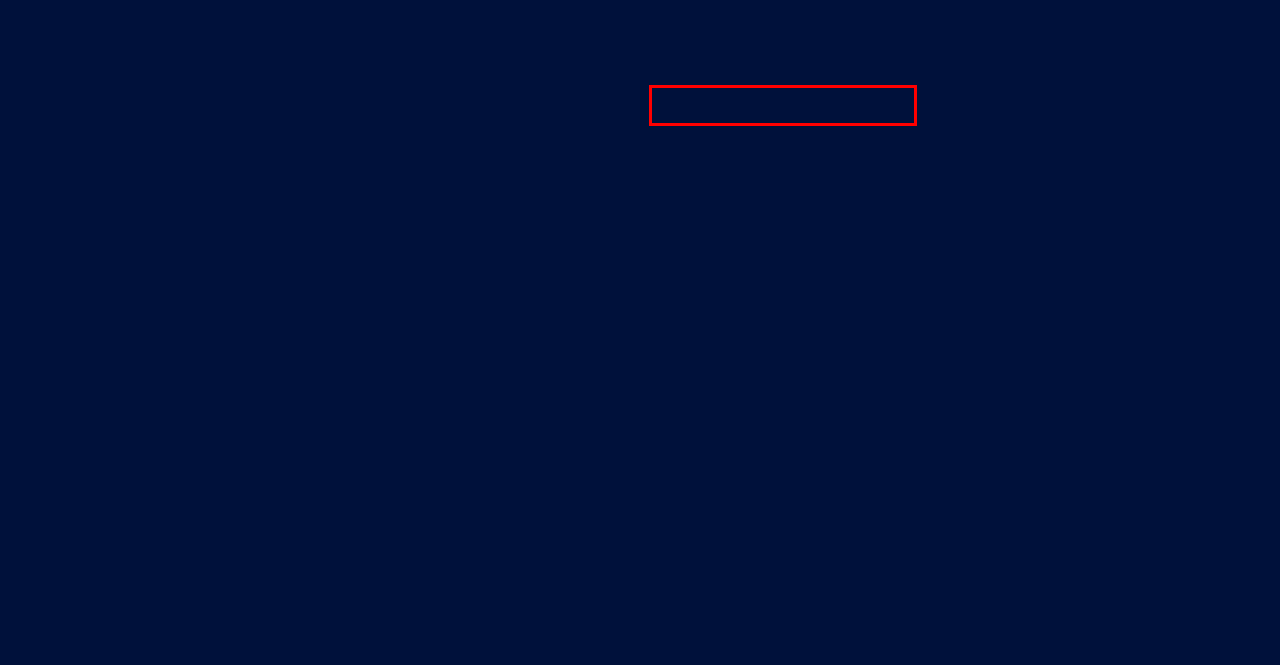You are presented with a screenshot of a webpage containing a red bounding box around a particular UI element. Select the best webpage description that matches the new webpage after clicking the element within the bounding box. Here are the candidates:
A. Your Partner for Smooth Telecom Licensing - Corpbiz
B. Leading the Way in Environmental Solutions and Innovations
C. Terms and Condition - Corpbiz
D. Corpbiz – Contact us, Company Formation, Trademark Registration
E. Privacy Policy - Corpbiz
F. BIS Certification Services | Benefits | Corpbiz Experts
G. Environmental Licensing | Corpbiz
H. About Us - Corpbiz

A